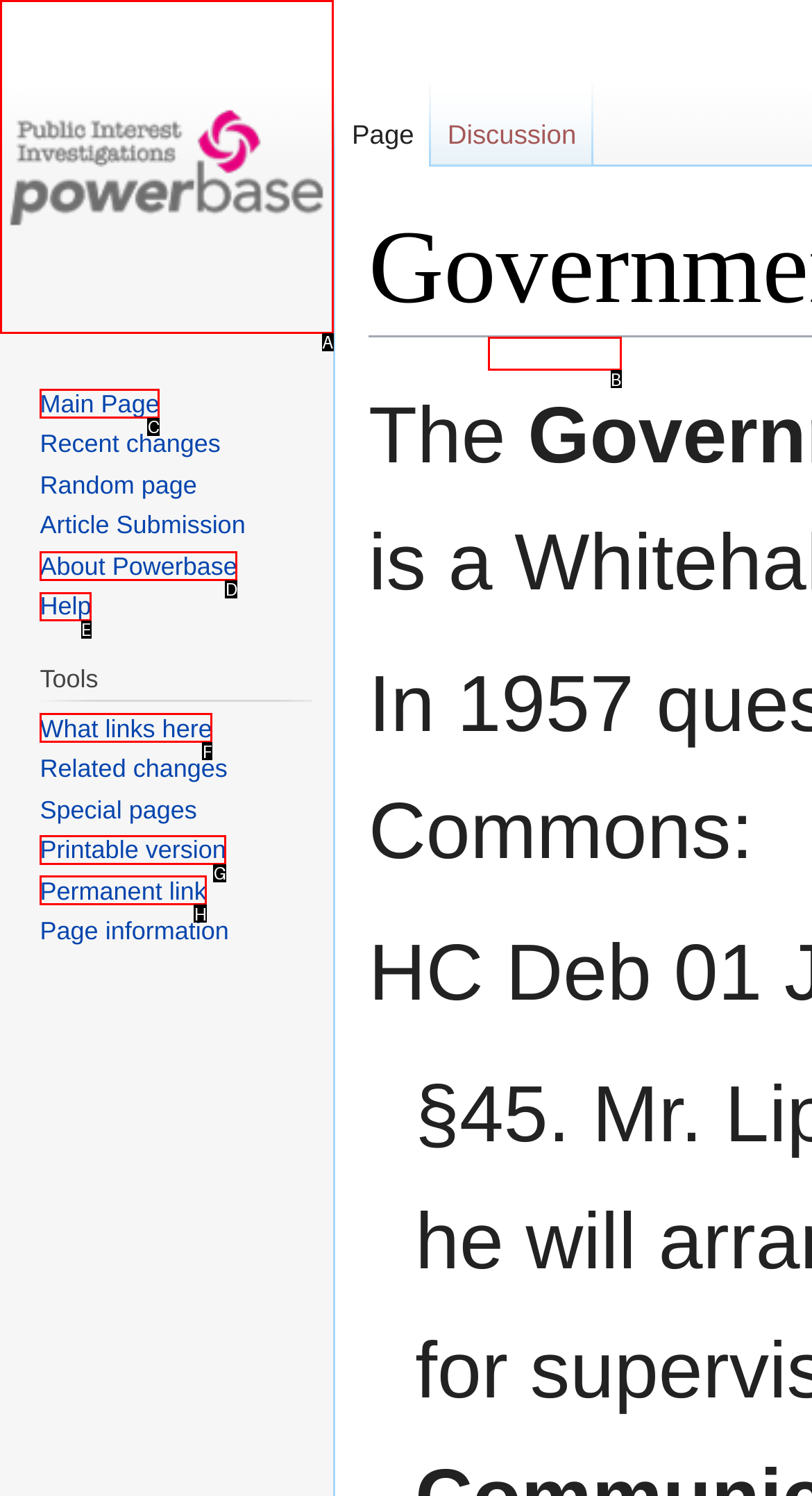Tell me which one HTML element I should click to complete the following task: Submit the form Answer with the option's letter from the given choices directly.

None